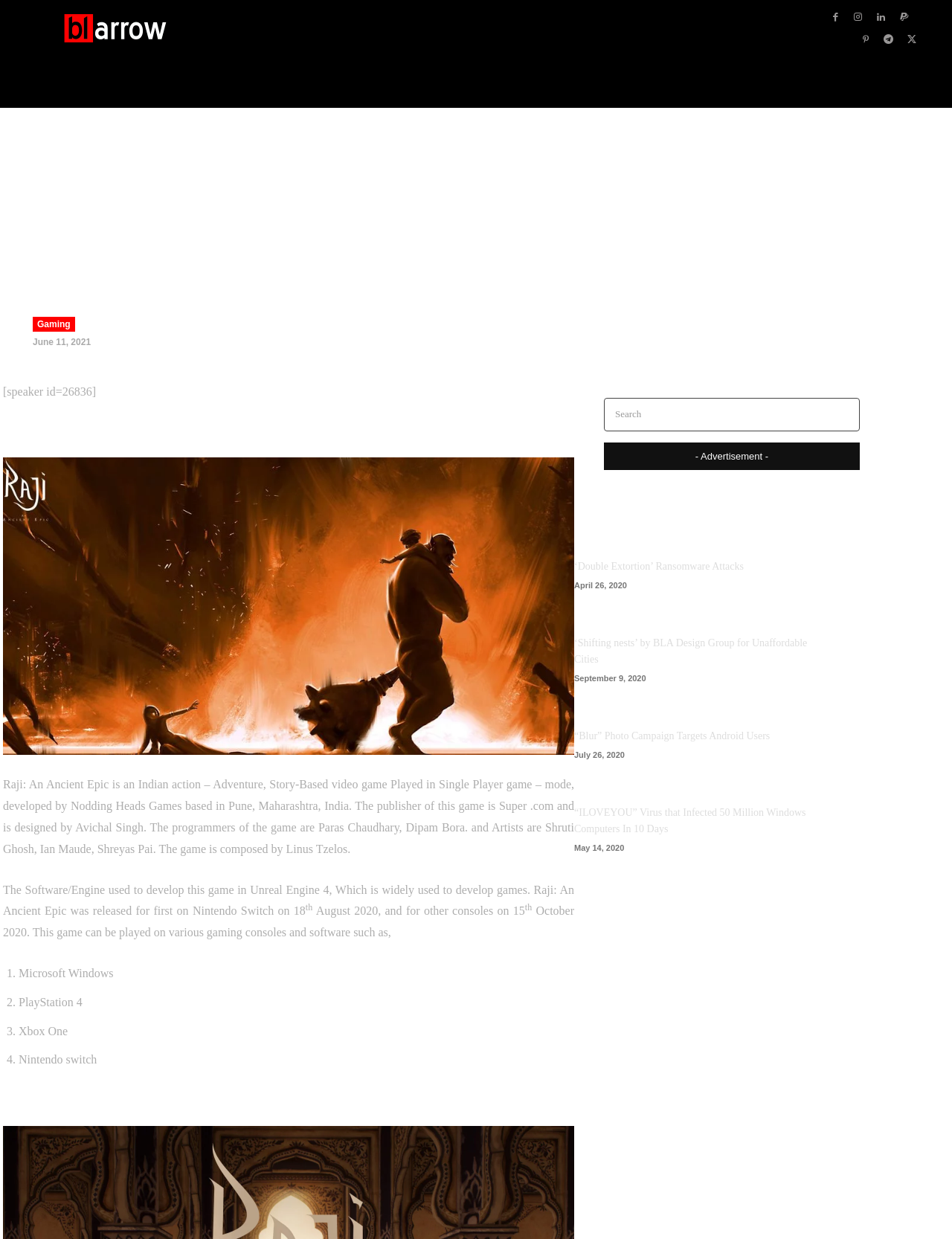Locate the bounding box coordinates of the segment that needs to be clicked to meet this instruction: "Learn about 'Double Extortion' Ransomware Attacks".

[0.603, 0.451, 0.853, 0.463]